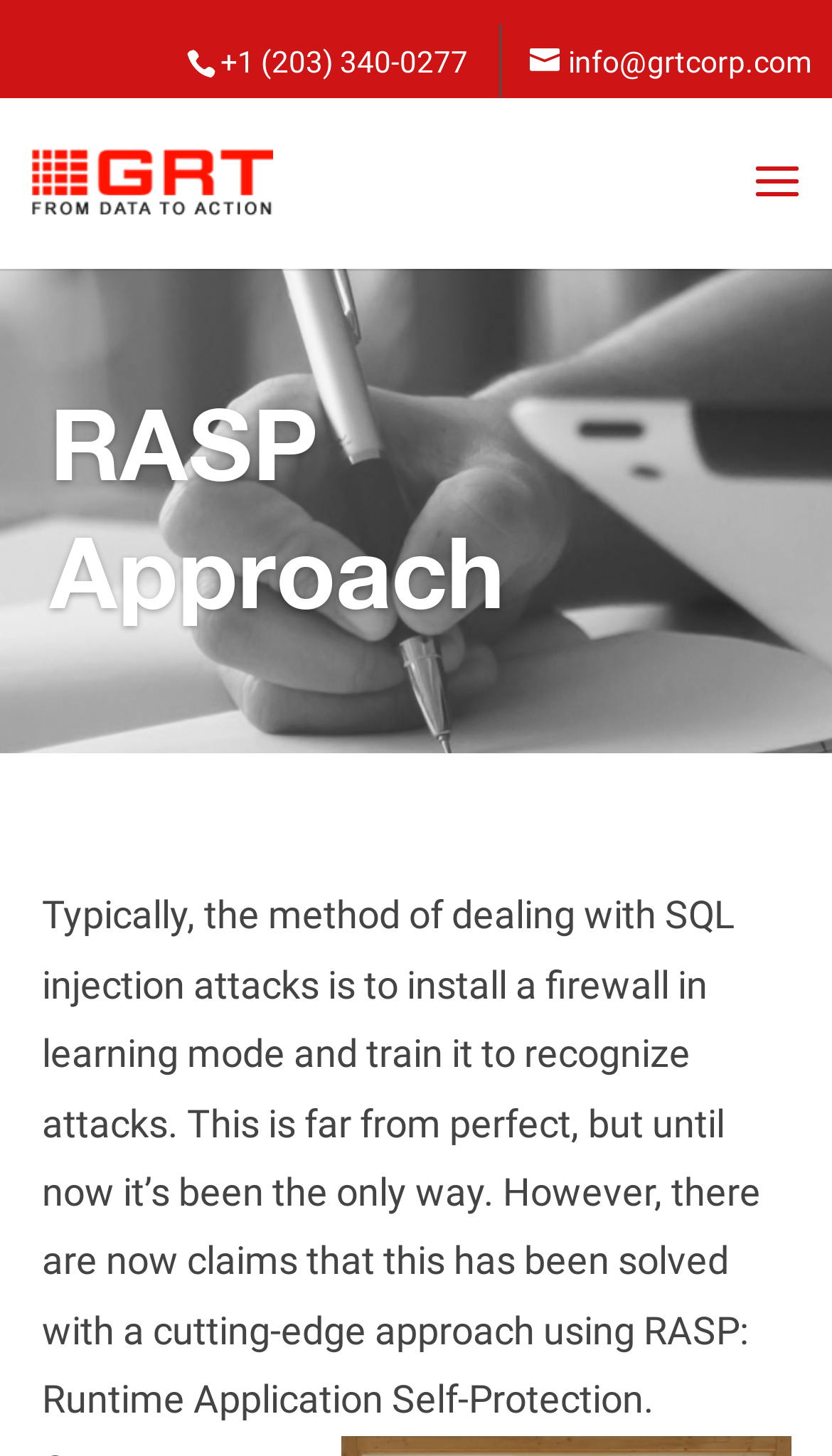What is the email address on the webpage?
Please use the image to provide a one-word or short phrase answer.

info@grtcorp.com